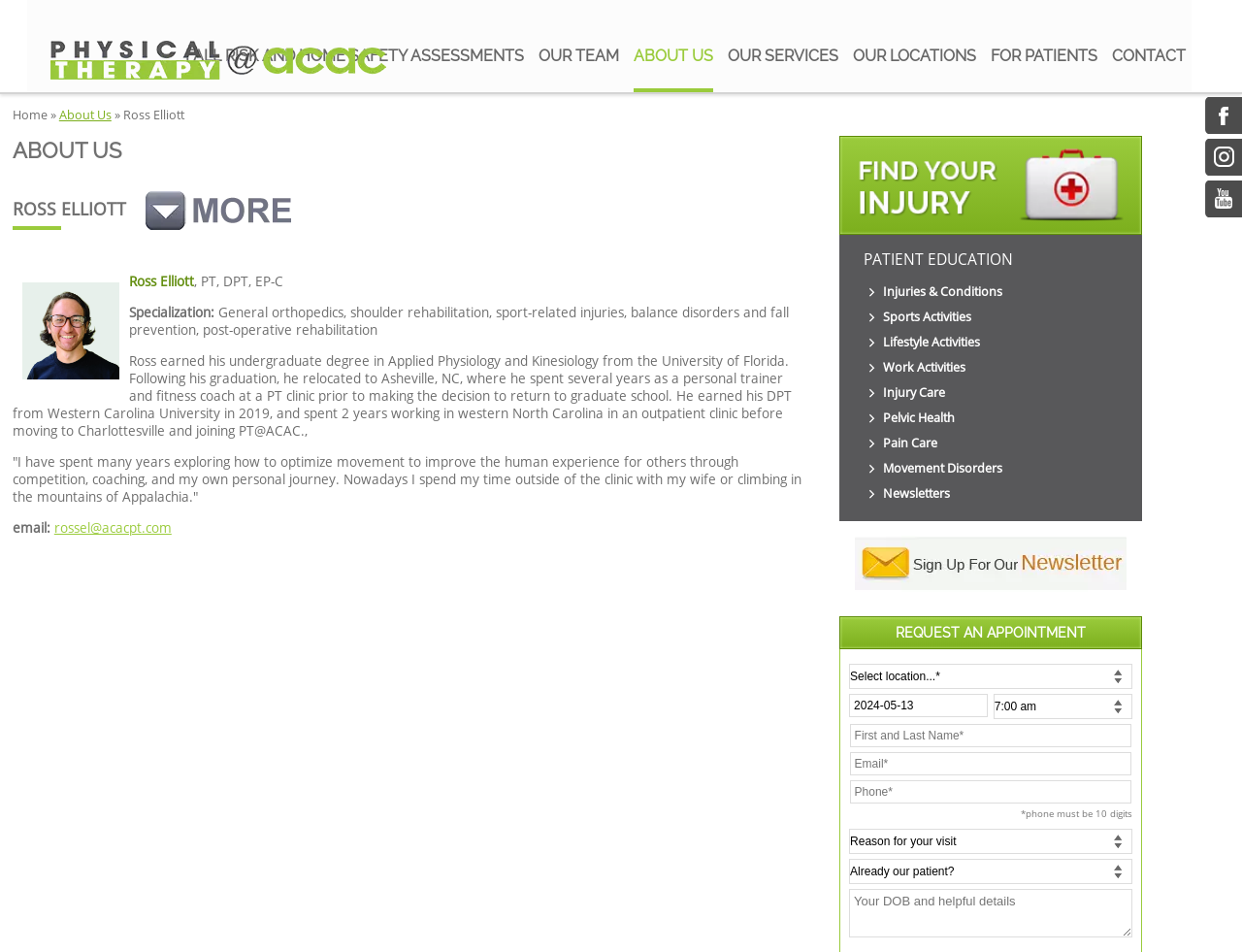Find the bounding box coordinates of the clickable area that will achieve the following instruction: "Click on the 'FALL RISK AND HOME SAFETY ASSESSMENTS' link".

[0.149, 0.025, 0.422, 0.093]